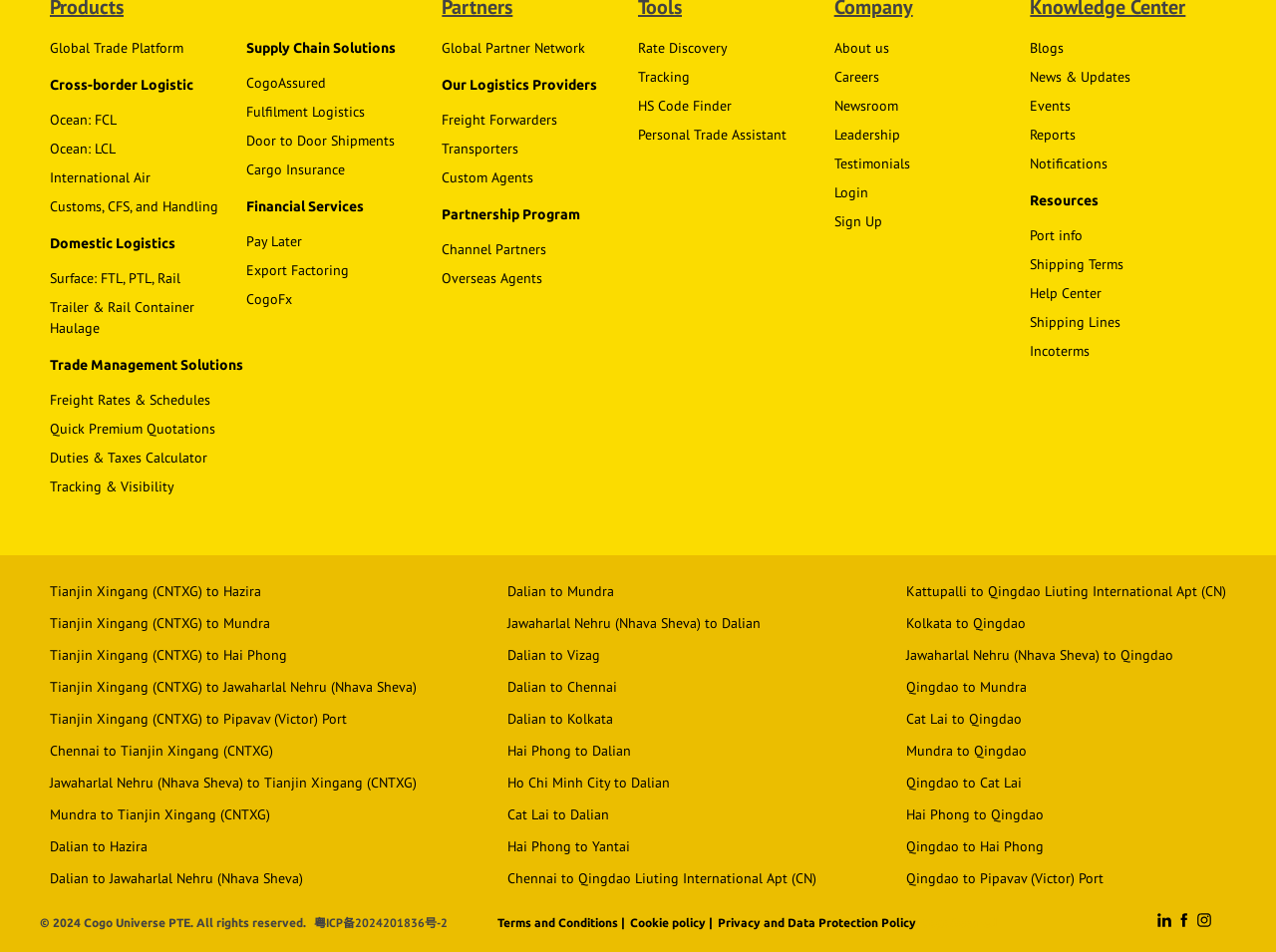Provide your answer in a single word or phrase: 
What is the text of the link at the top-left corner of the webpage?

Global Trade Platform